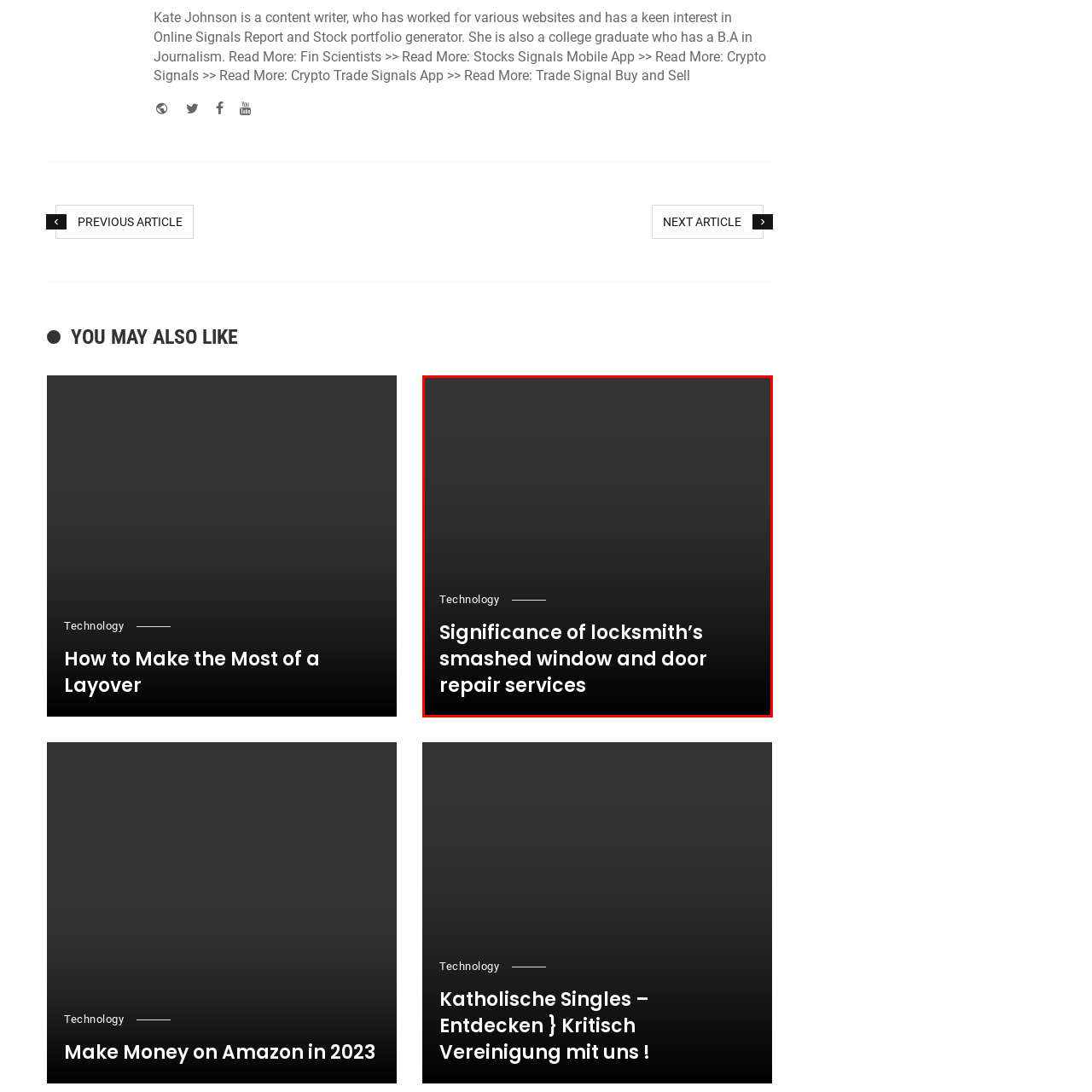Look at the section of the image marked by the red box and offer an in-depth answer to the next question considering the visual cues: What is the design style of the image?

The caption describes the design as 'sleek, minimalist', suggesting that the image features a clean and simple design that centers on the text, without any clutter or unnecessary elements.